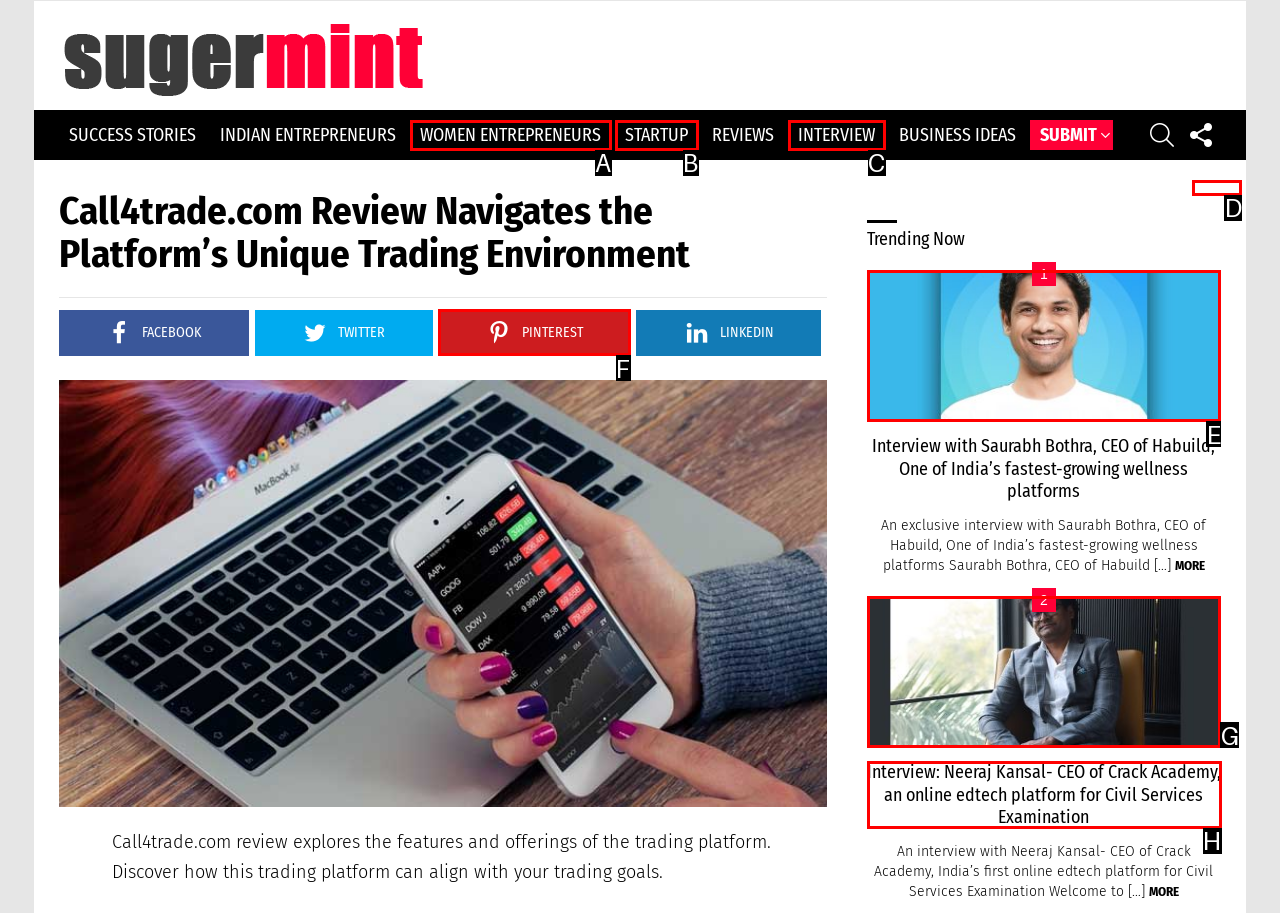Identify the appropriate lettered option to execute the following task: Follow us on Facebook
Respond with the letter of the selected choice.

D